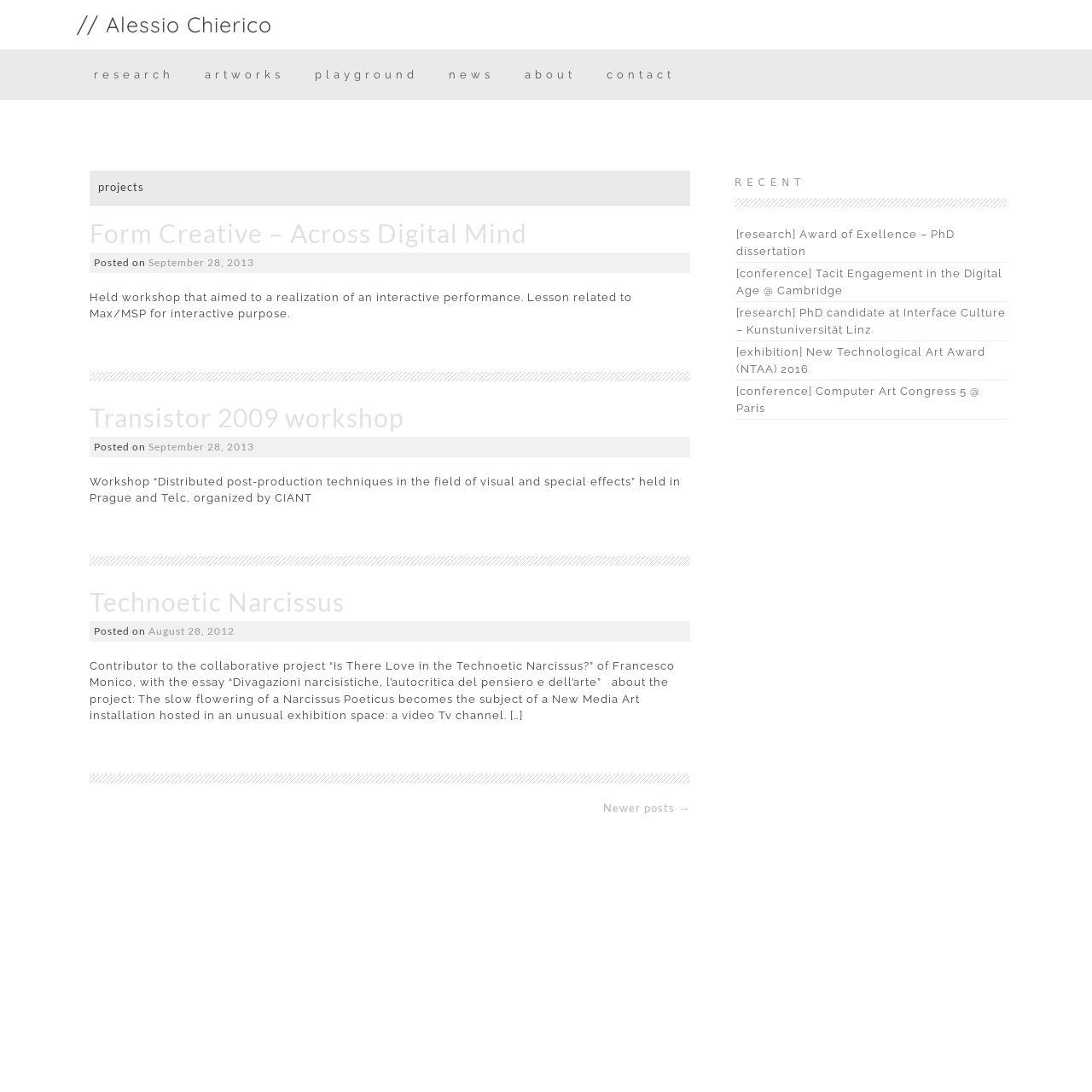Locate the bounding box of the UI element based on this description: "Newer posts →". Provide four float numbers between 0 and 1 as [left, top, right, bottom].

[0.552, 0.733, 0.632, 0.746]